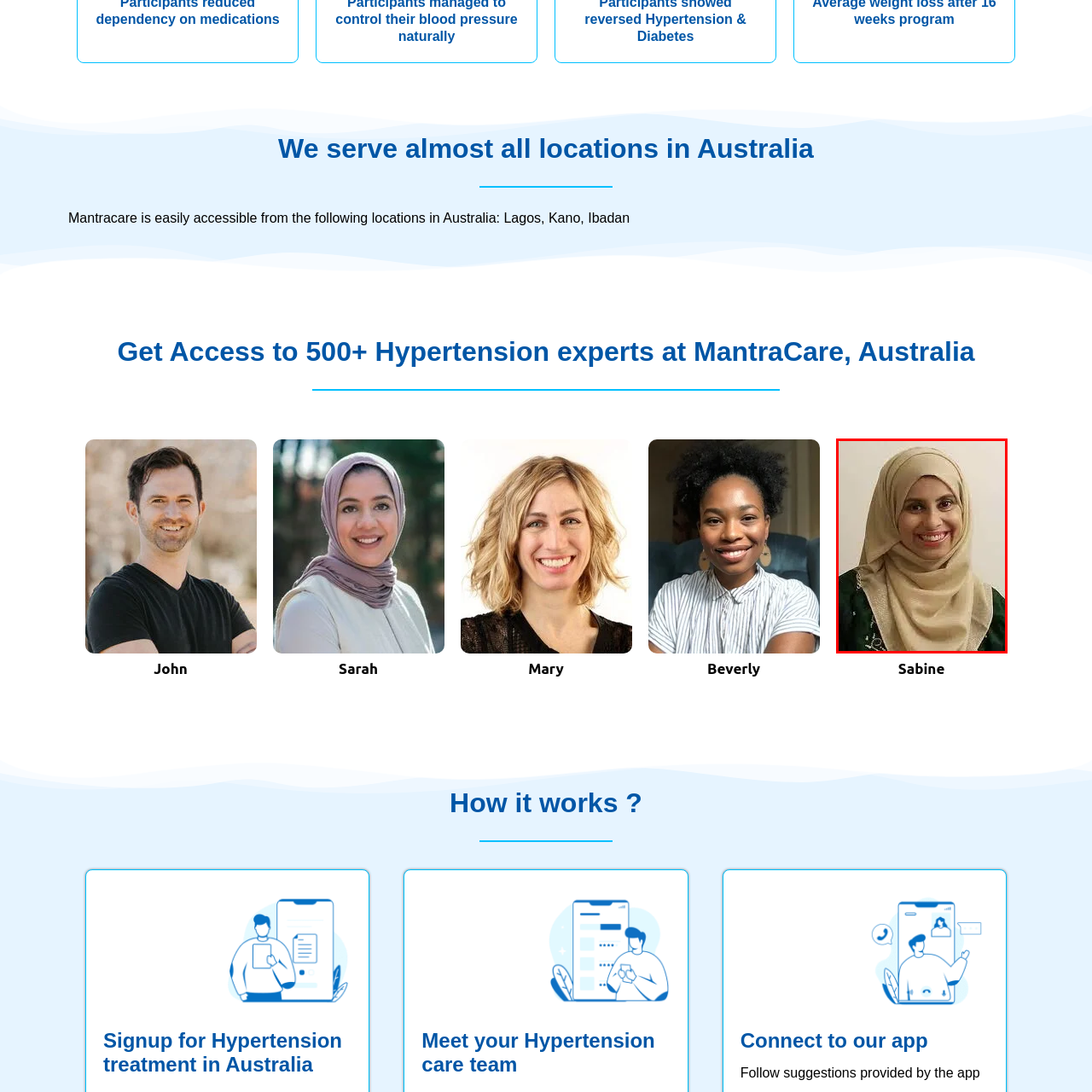Describe the contents of the image that is surrounded by the red box in a detailed manner.

The image features Dr. Sabine, a professional in the field of hypertension care. She is depicted with a warm smile, wearing a beige hijab that complements her dark green attire, suggesting a blend of professionalism and approachability. The background is neutral, highlighting her friendly expression and confident demeanor. This image is part of a collection showcasing healthcare experts at MantraCare, emphasizing the accessibility of experienced professionals for hypertension treatment in Australia.